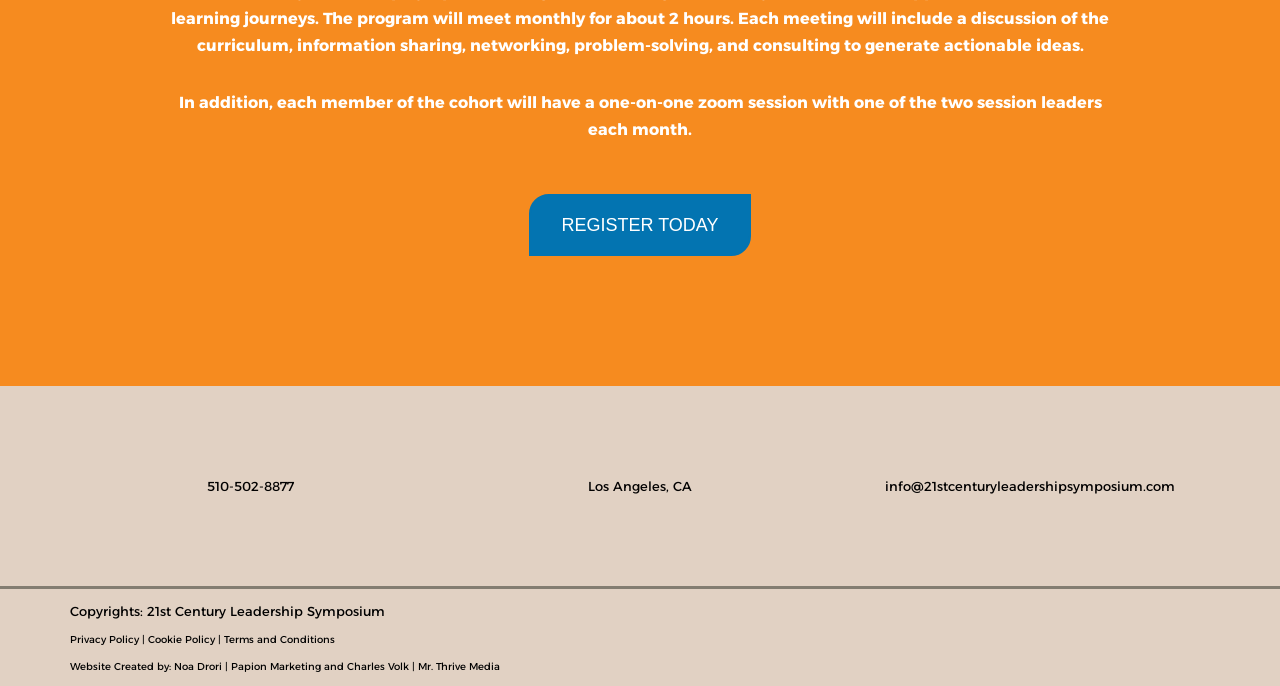Given the description of the UI element: "510-502-8877", predict the bounding box coordinates in the form of [left, top, right, bottom], with each value being a float between 0 and 1.

[0.161, 0.697, 0.229, 0.72]